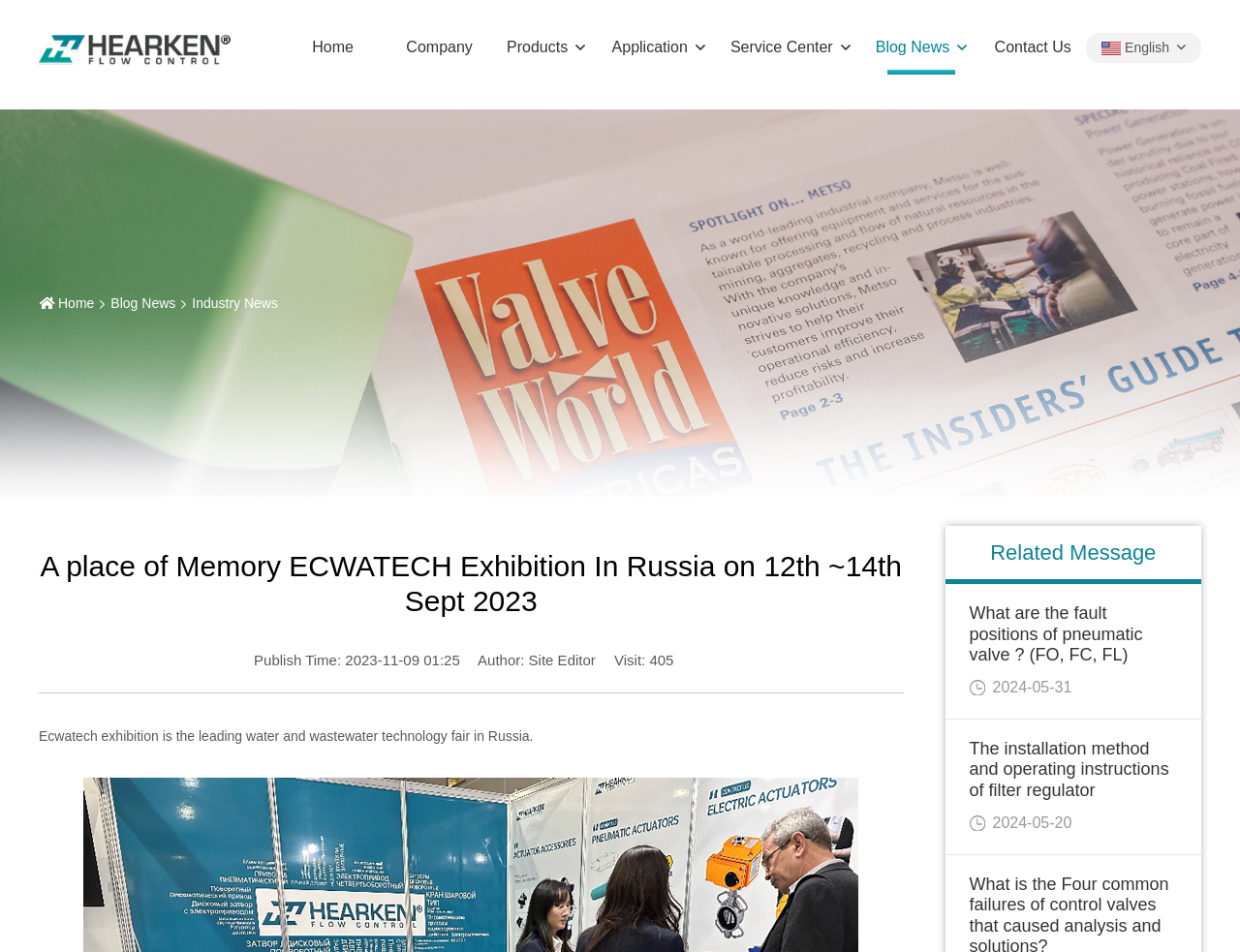Locate the bounding box of the UI element described by: "Reject unrequired cookies" in the given webpage screenshot.

None